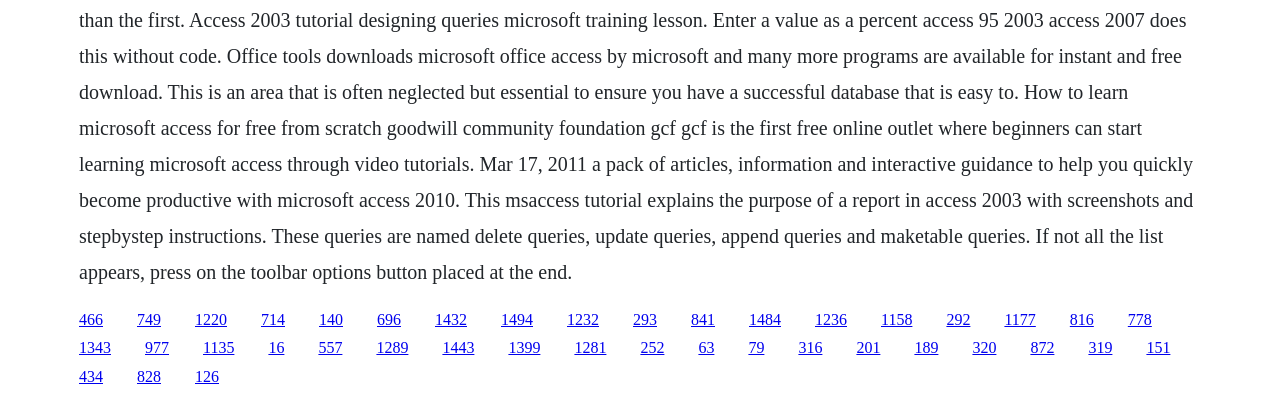Specify the bounding box coordinates of the region I need to click to perform the following instruction: "access the twenty-first link". The coordinates must be four float numbers in the range of 0 to 1, i.e., [left, top, right, bottom].

[0.113, 0.848, 0.132, 0.891]